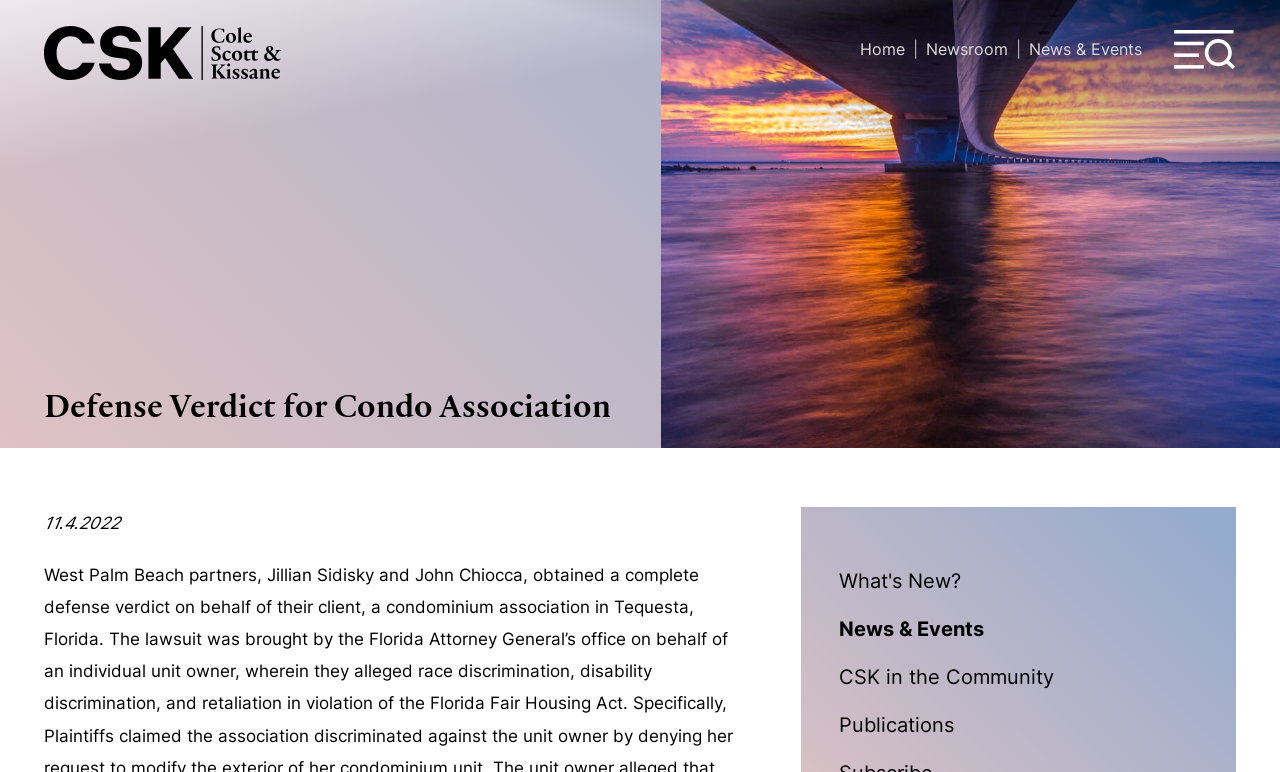Please indicate the bounding box coordinates for the clickable area to complete the following task: "read defense verdict news". The coordinates should be specified as four float numbers between 0 and 1, i.e., [left, top, right, bottom].

[0.034, 0.497, 0.482, 0.554]